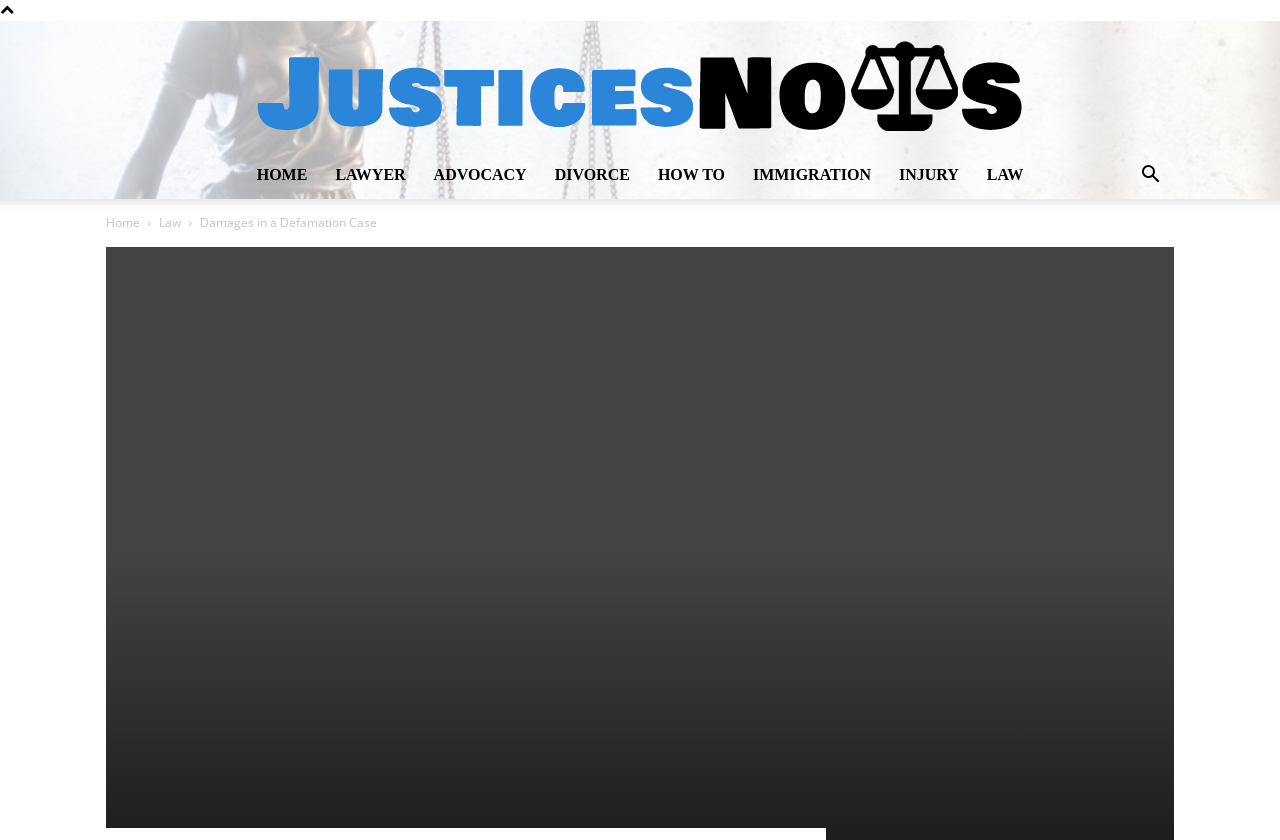What is the topic of the current webpage?
Answer the question using a single word or phrase, according to the image.

Defamation Case